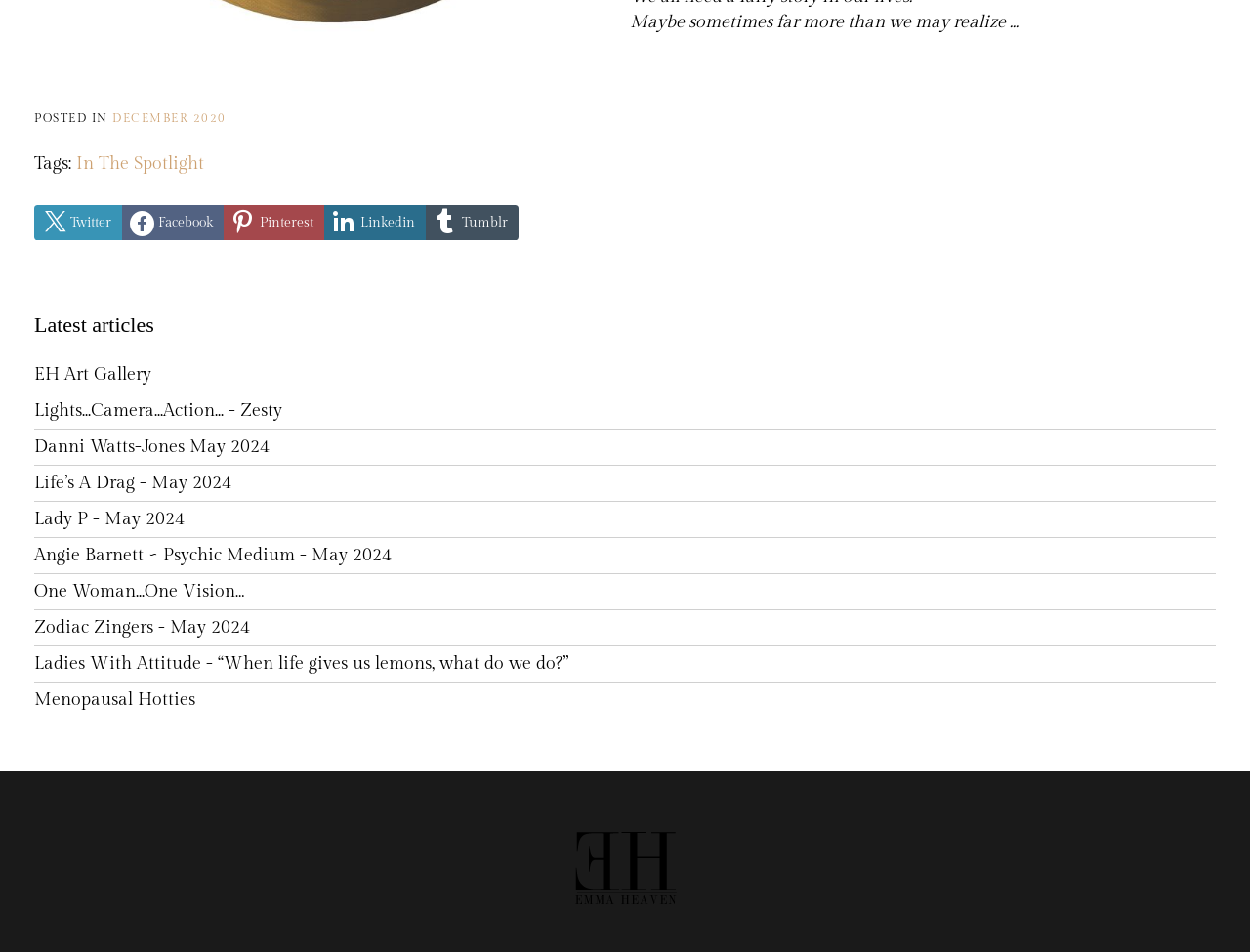Kindly determine the bounding box coordinates for the area that needs to be clicked to execute this instruction: "Click on the 'EH Art Gallery' link".

[0.027, 0.383, 0.121, 0.404]